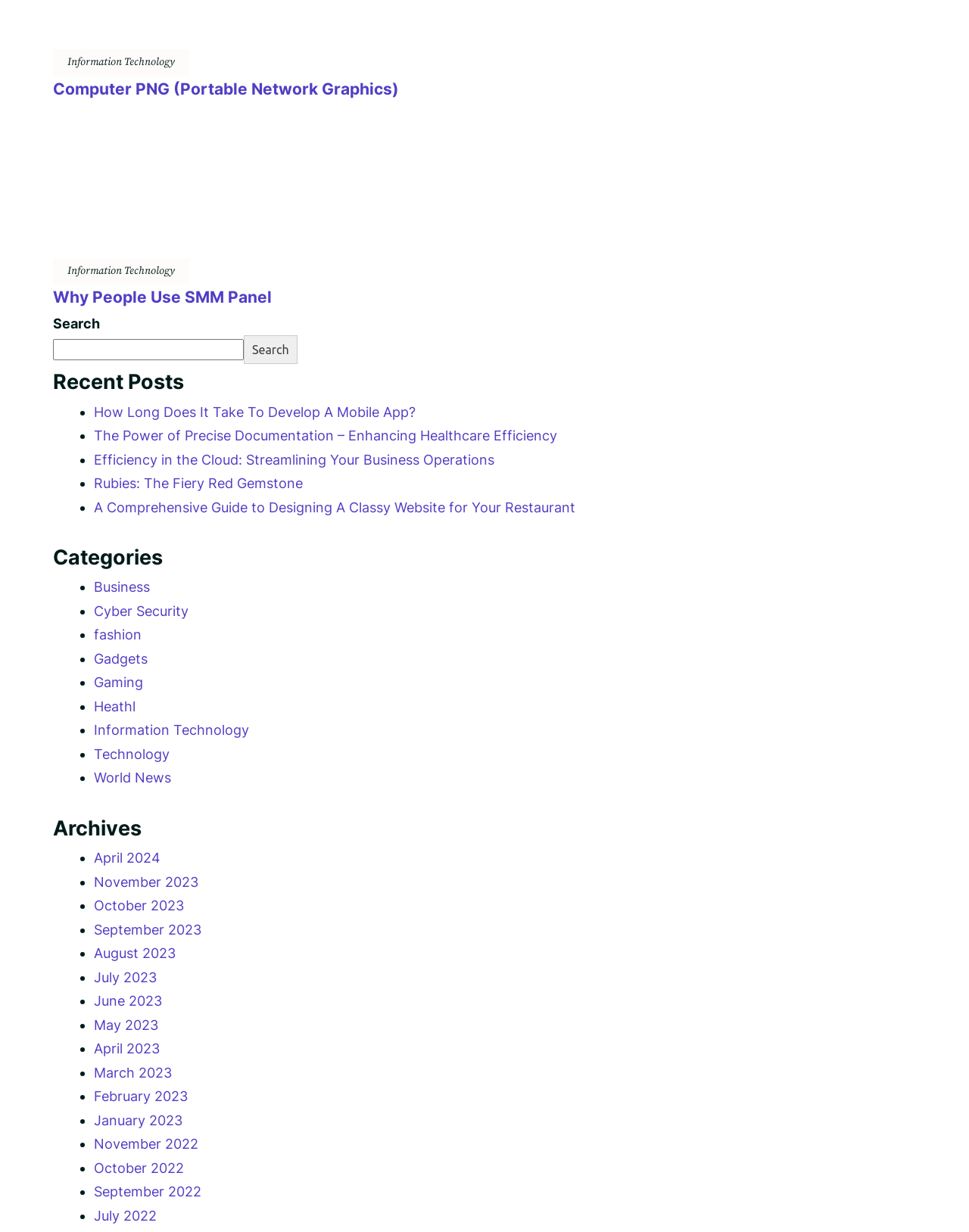What is the title of the heading above the 'Recent Posts' section?
Please respond to the question with as much detail as possible.

I found the 'Recent Posts' section and looked above it, and the title of the heading is 'Categories'.